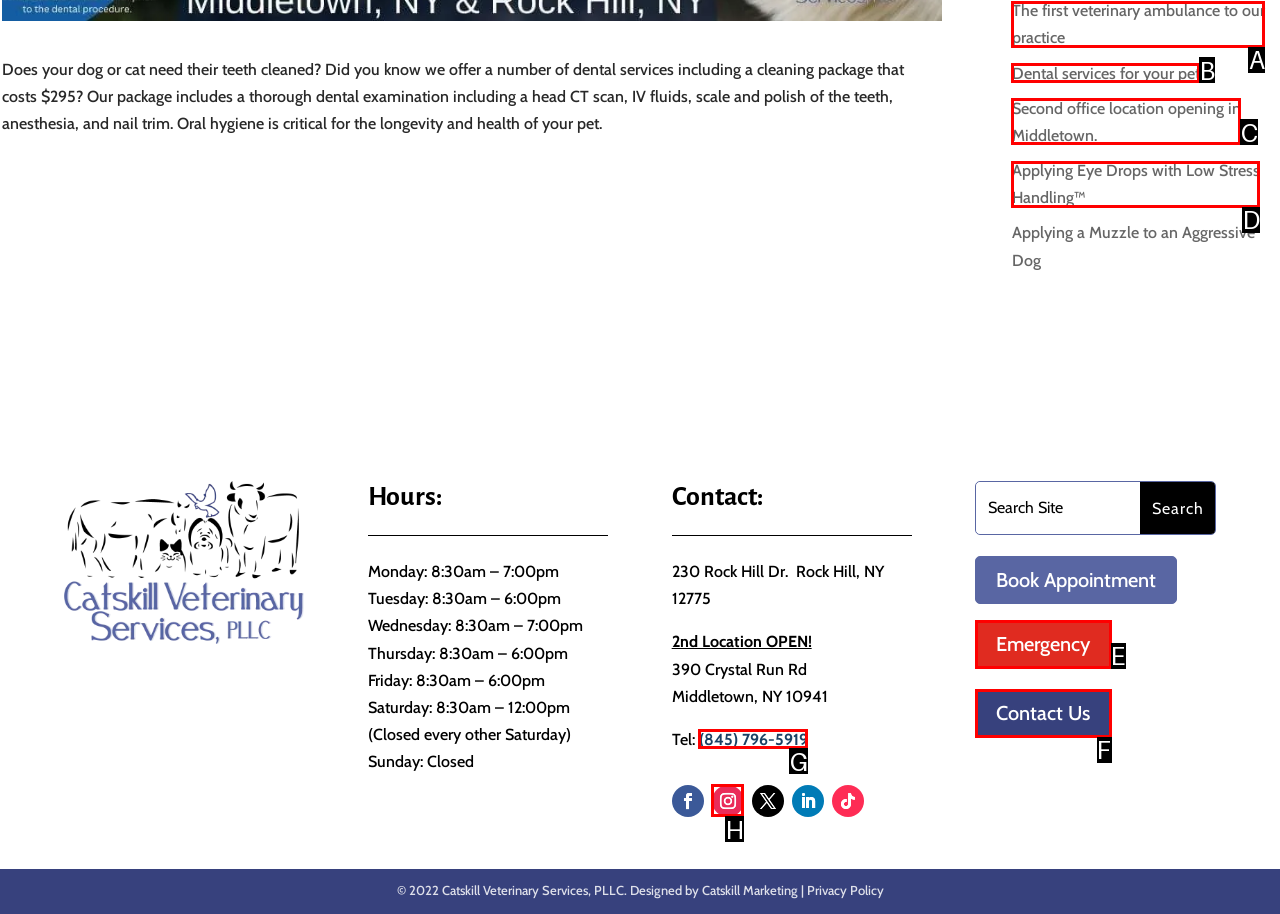Match the HTML element to the description: Dental services for your pet. Respond with the letter of the correct option directly.

B